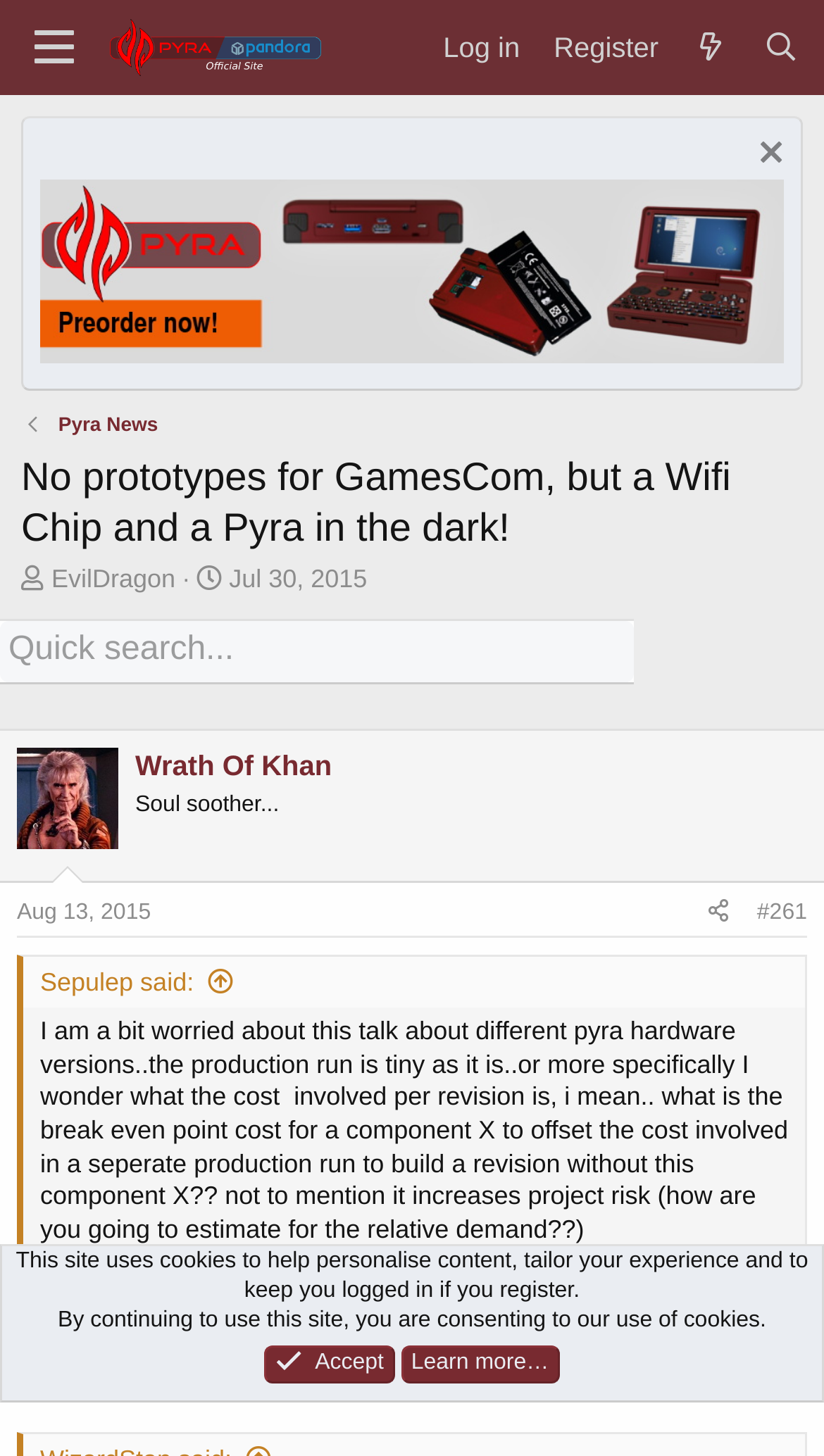Given the element description, predict the bounding box coordinates in the format (top-left x, top-left y, bottom-right x, bottom-right y), using floating point numbers between 0 and 1: alt="Wrath Of Khan"

[0.021, 0.514, 0.144, 0.583]